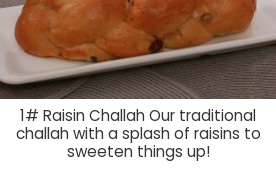What is the color of the crust of the challah?
Using the image, give a concise answer in the form of a single word or short phrase.

Golden-brown